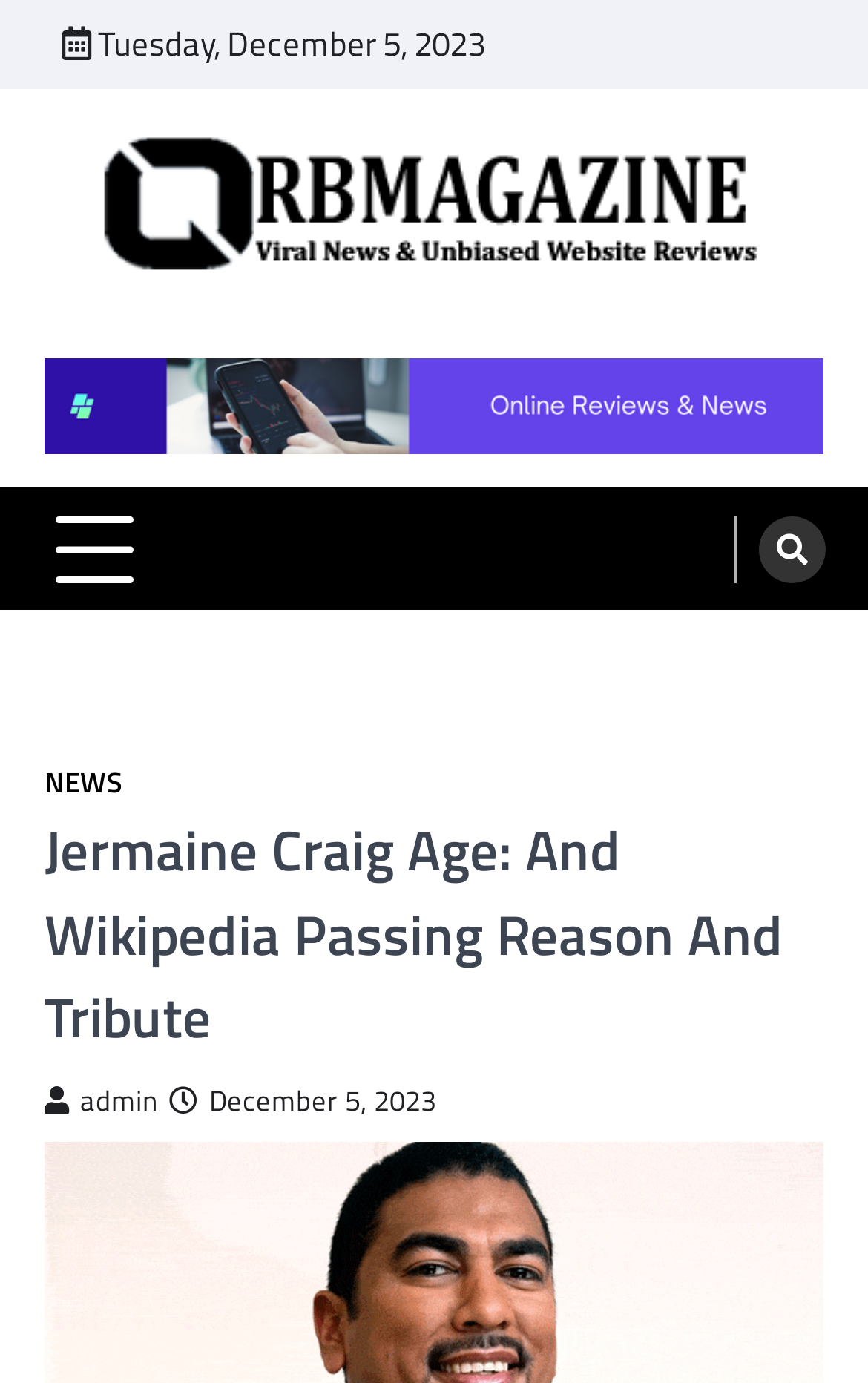Use a single word or phrase to answer this question: 
What is the category of news displayed on the webpage?

General News